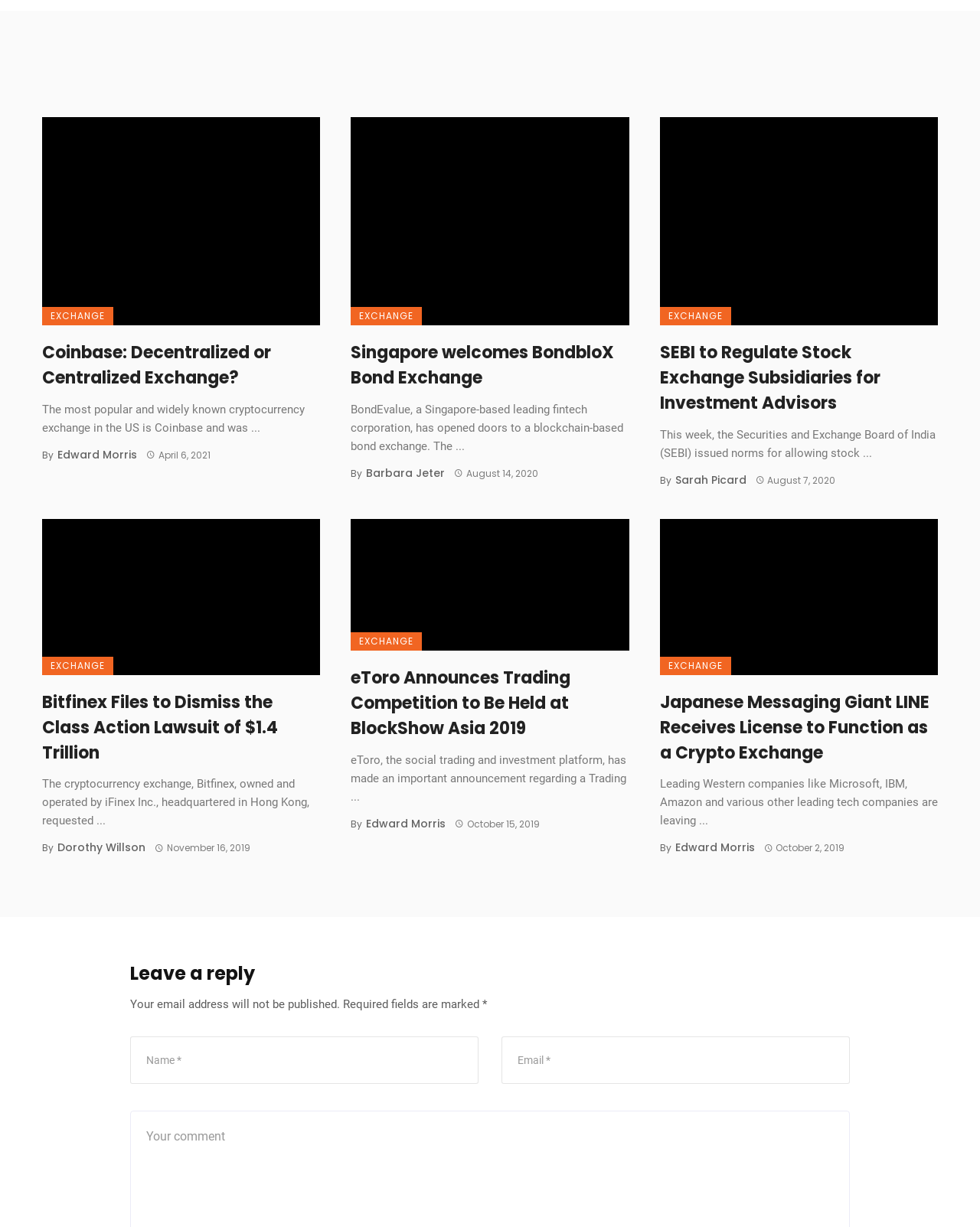Identify the bounding box for the element characterized by the following description: "Dorothy Willson".

[0.059, 0.685, 0.148, 0.697]